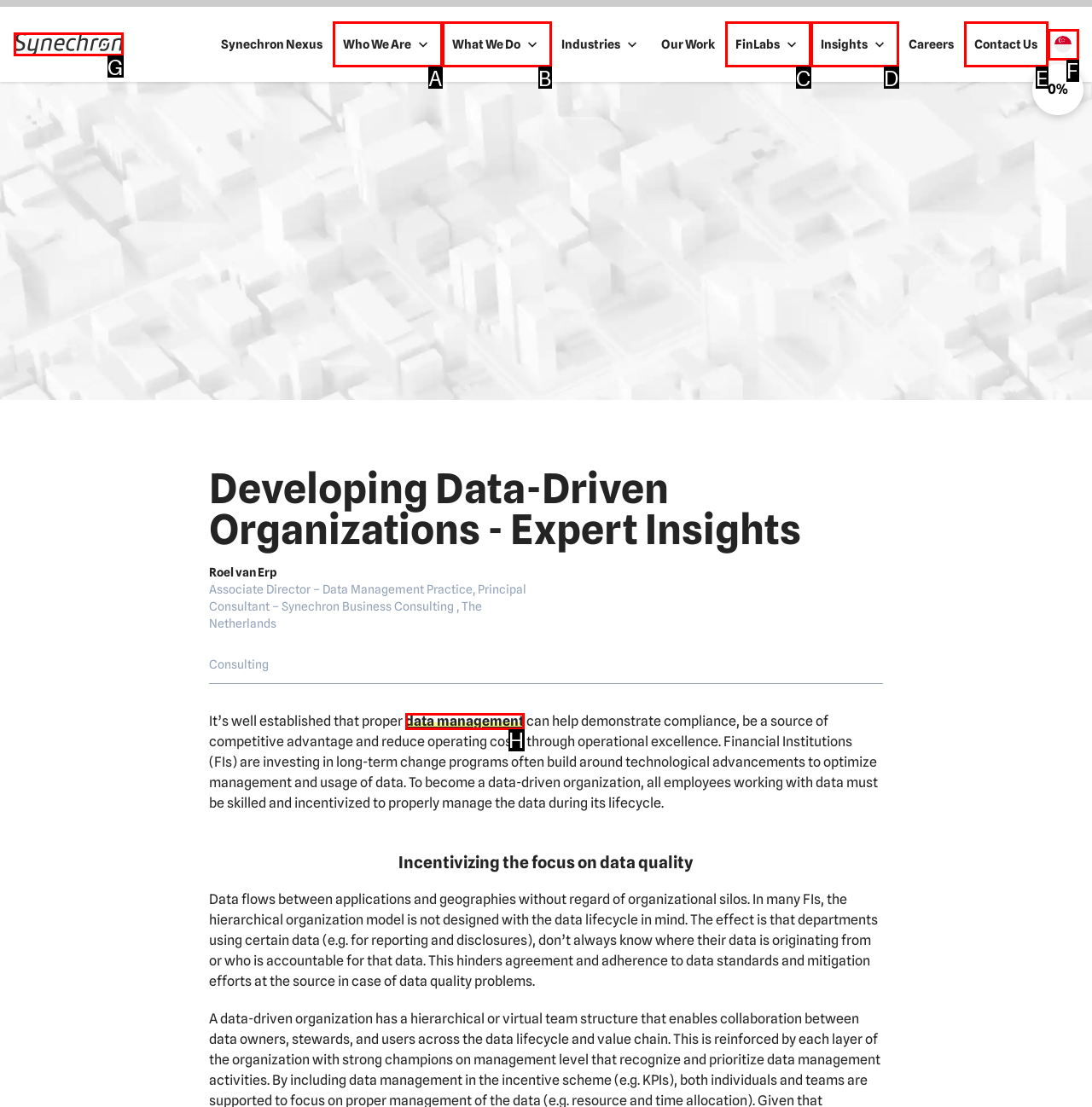Match the element description: What We Do to the correct HTML element. Answer with the letter of the selected option.

B